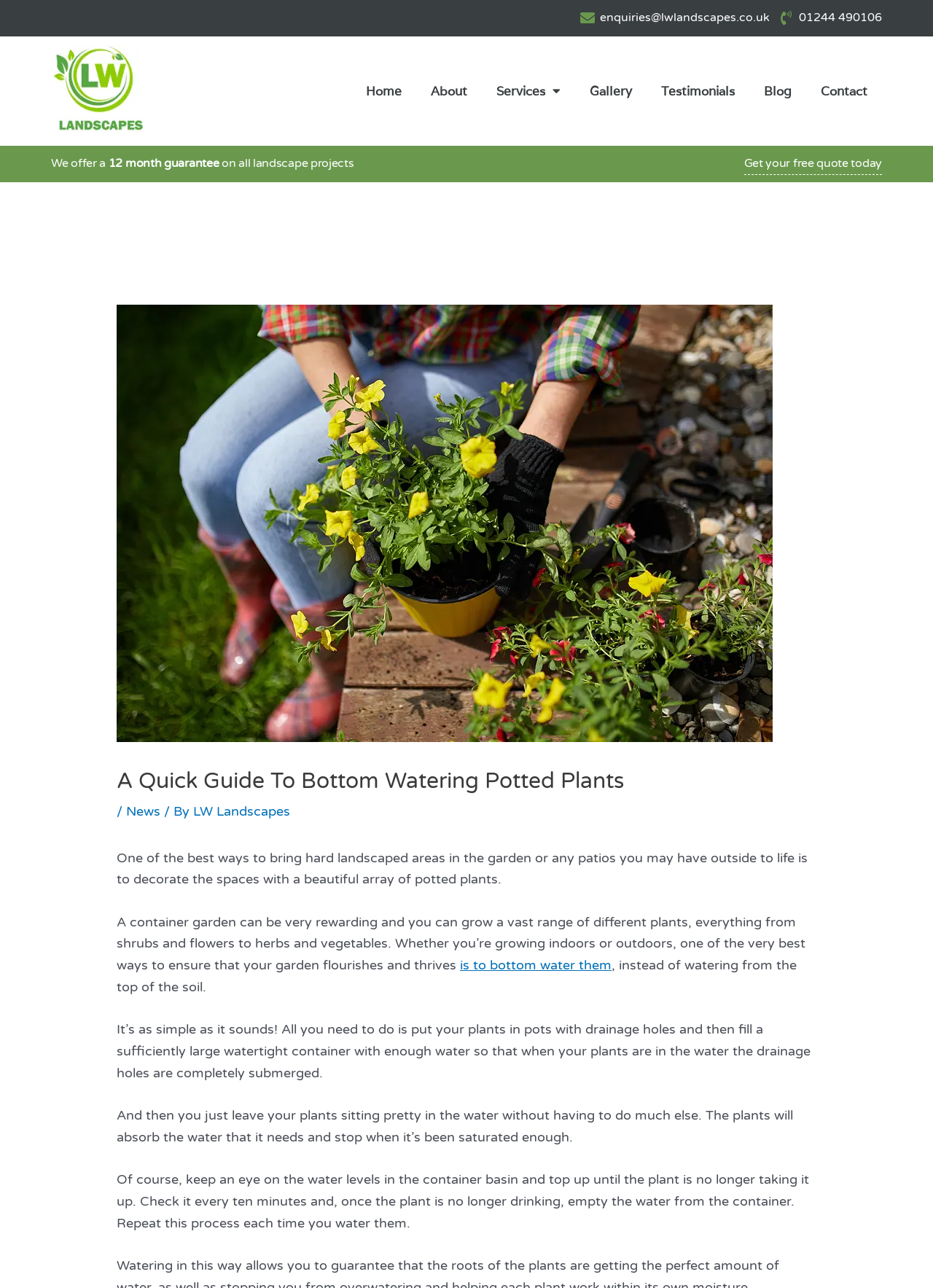Find the bounding box coordinates for the UI element that matches this description: "About".

[0.446, 0.058, 0.516, 0.084]